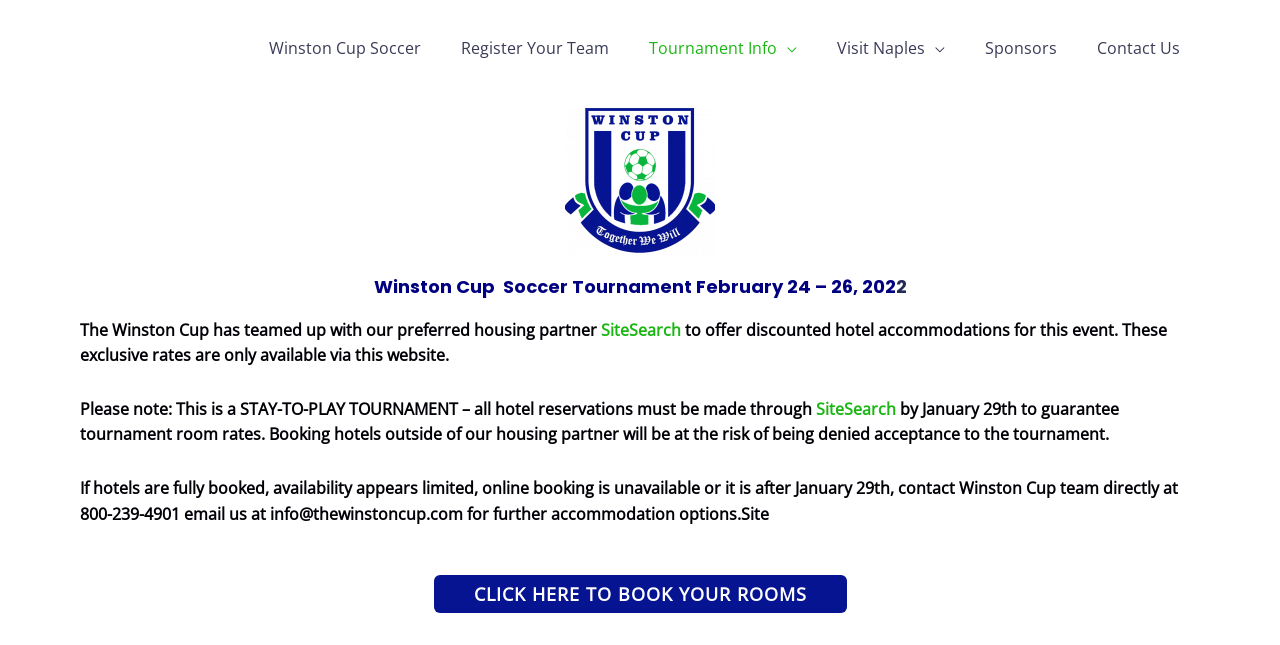Locate the bounding box coordinates of the clickable element to fulfill the following instruction: "visit Evanston Counseling homepage". Provide the coordinates as four float numbers between 0 and 1 in the format [left, top, right, bottom].

None